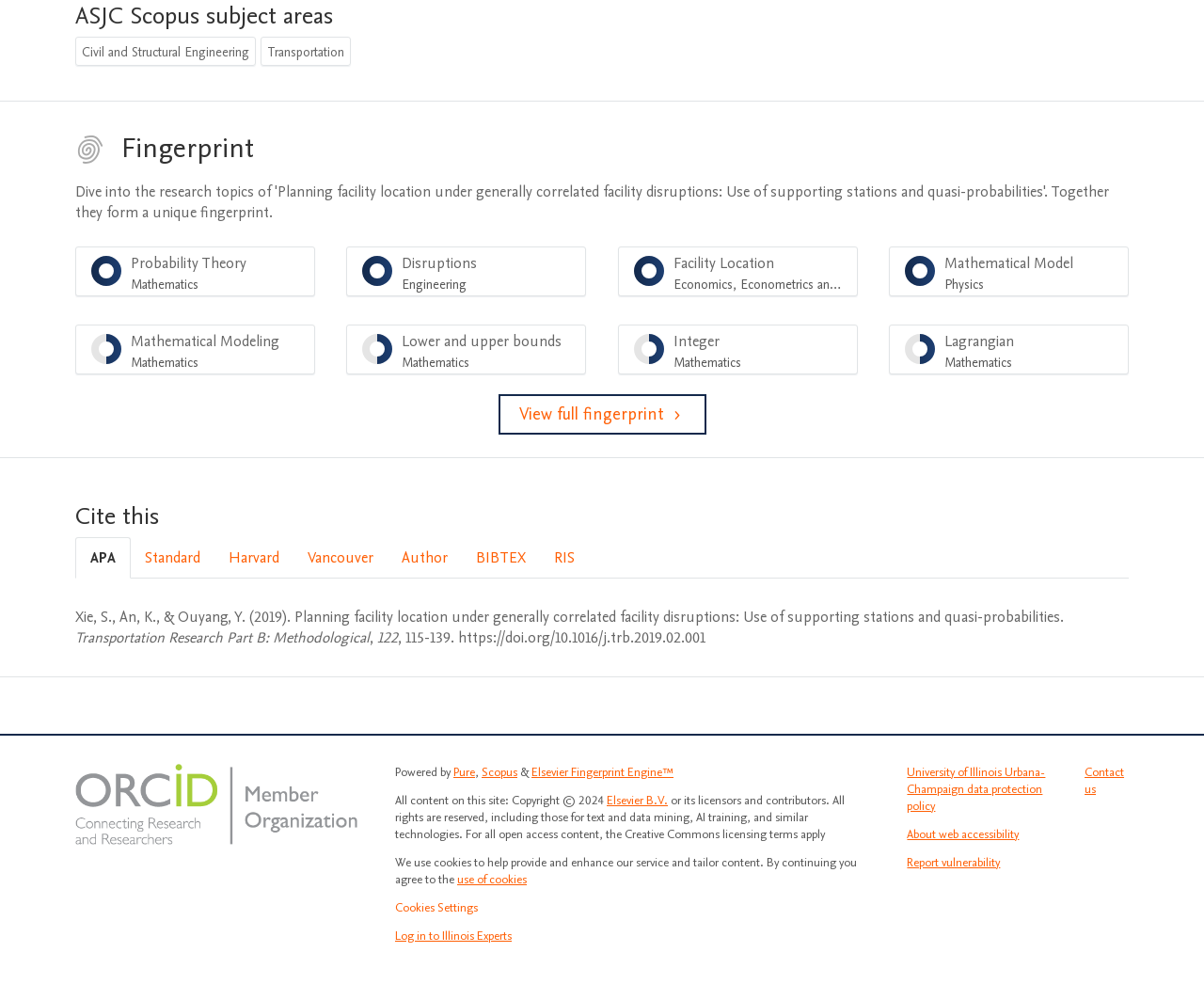What is the name of the research paper?
Using the image, give a concise answer in the form of a single word or short phrase.

Planning facility location under generally correlated facility disruptions